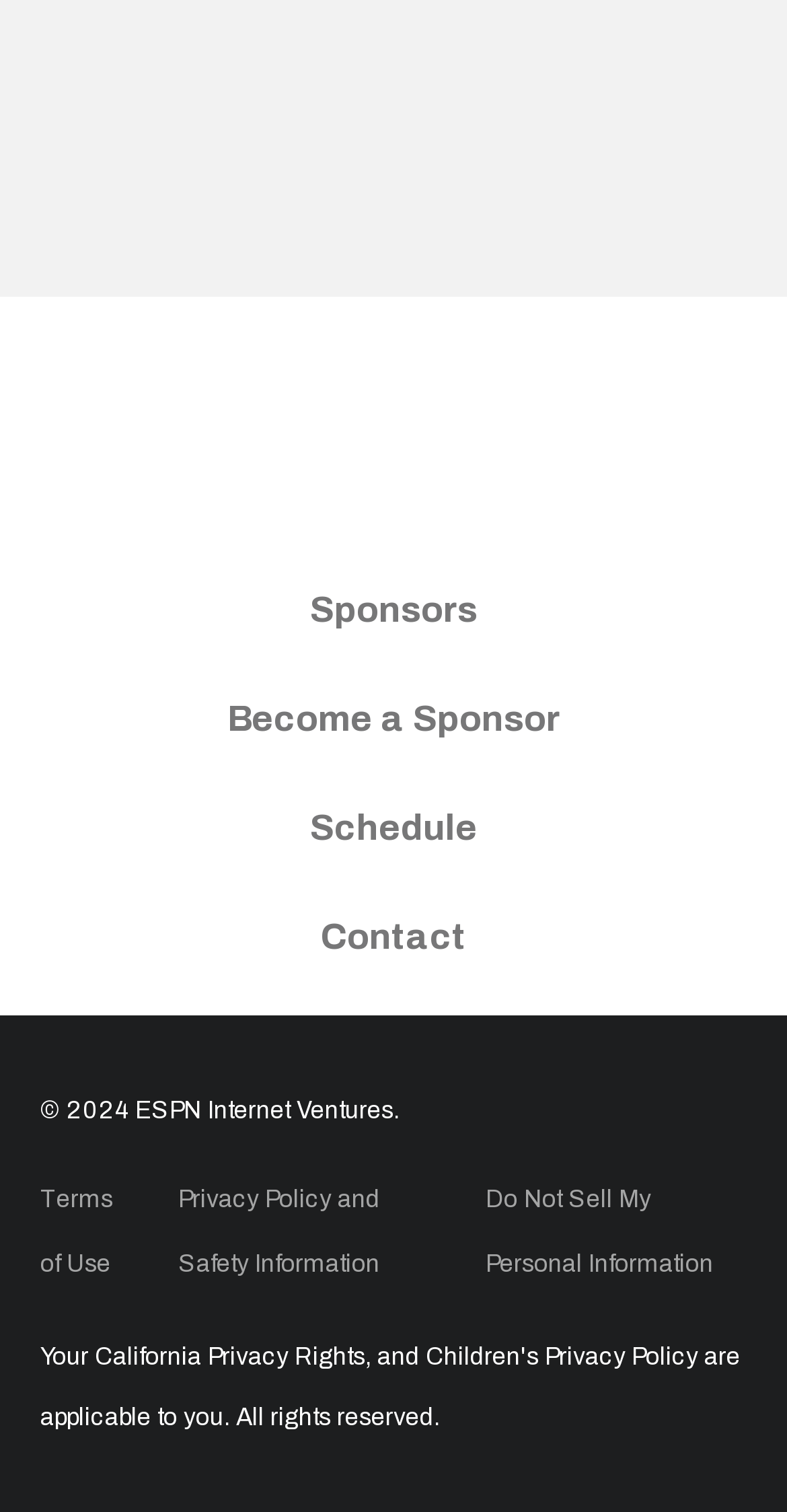Find the bounding box coordinates of the area to click in order to follow the instruction: "Visit ESPN on Facebook".

[0.295, 0.532, 0.397, 0.559]